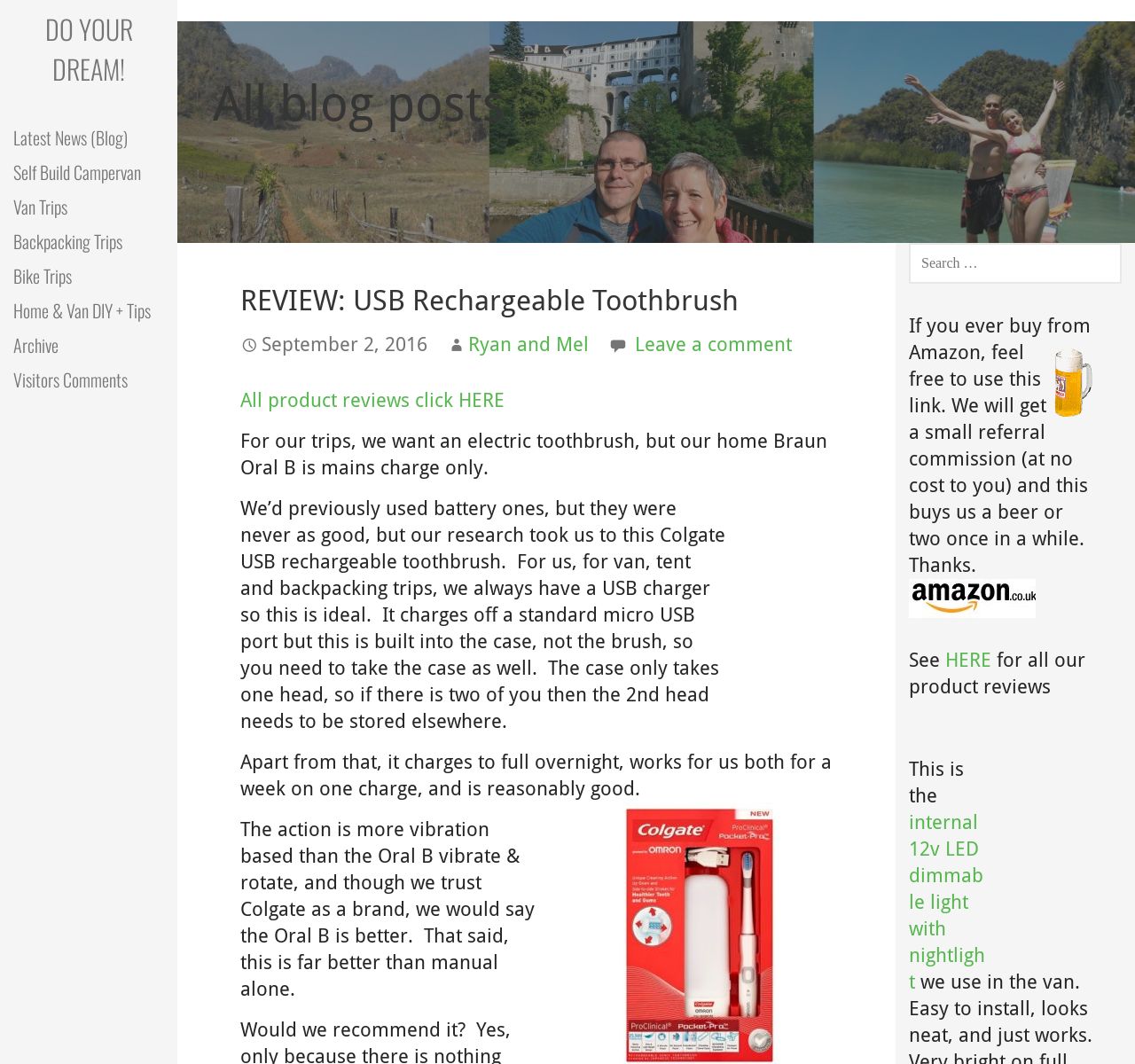Create a detailed narrative of the webpage’s visual and textual elements.

This webpage is a review of a USB rechargeable toothbrush. At the top, there is a title "REVIEW: USB Rechargeable Toothbrush – Do your dream!" followed by a link "DO YOUR DREAM!" and a series of links to other sections of the website, including "Latest News (Blog)", "Self Build Campervan", and "Backpacking Trips".

Below the title, there is a heading "All blog posts" with a subheading "REVIEW: USB Rechargeable Toothbrush". The review is written by "Ryan and Mel" and was posted on "September 2, 2016". The review discusses the authors' experience with the toothbrush, mentioning that they wanted an electric toothbrush for their trips, but their home Braun Oral B is mains charge only. They researched and found the Colgate USB rechargeable toothbrush, which they found to be ideal for their needs.

The review includes a detailed description of the toothbrush, including its features, such as charging off a standard micro USB port, and its performance, including its ability to charge overnight and last for a week on one charge. The authors compare it to their Oral B toothbrush, mentioning that while it is not as good, it is still reasonably good.

On the right side of the page, there is a search box with a label "SEARCH FOR:". Below the search box, there is a message encouraging readers to use an Amazon link, which will earn the authors a small referral commission. There is also an image and a link to an internal 12v LED dimmable light with nightlight.

At the bottom of the page, there are several links, including "All product reviews click HERE" and "Leave a comment". There are also two iframes, one of which appears to be an advertisement.